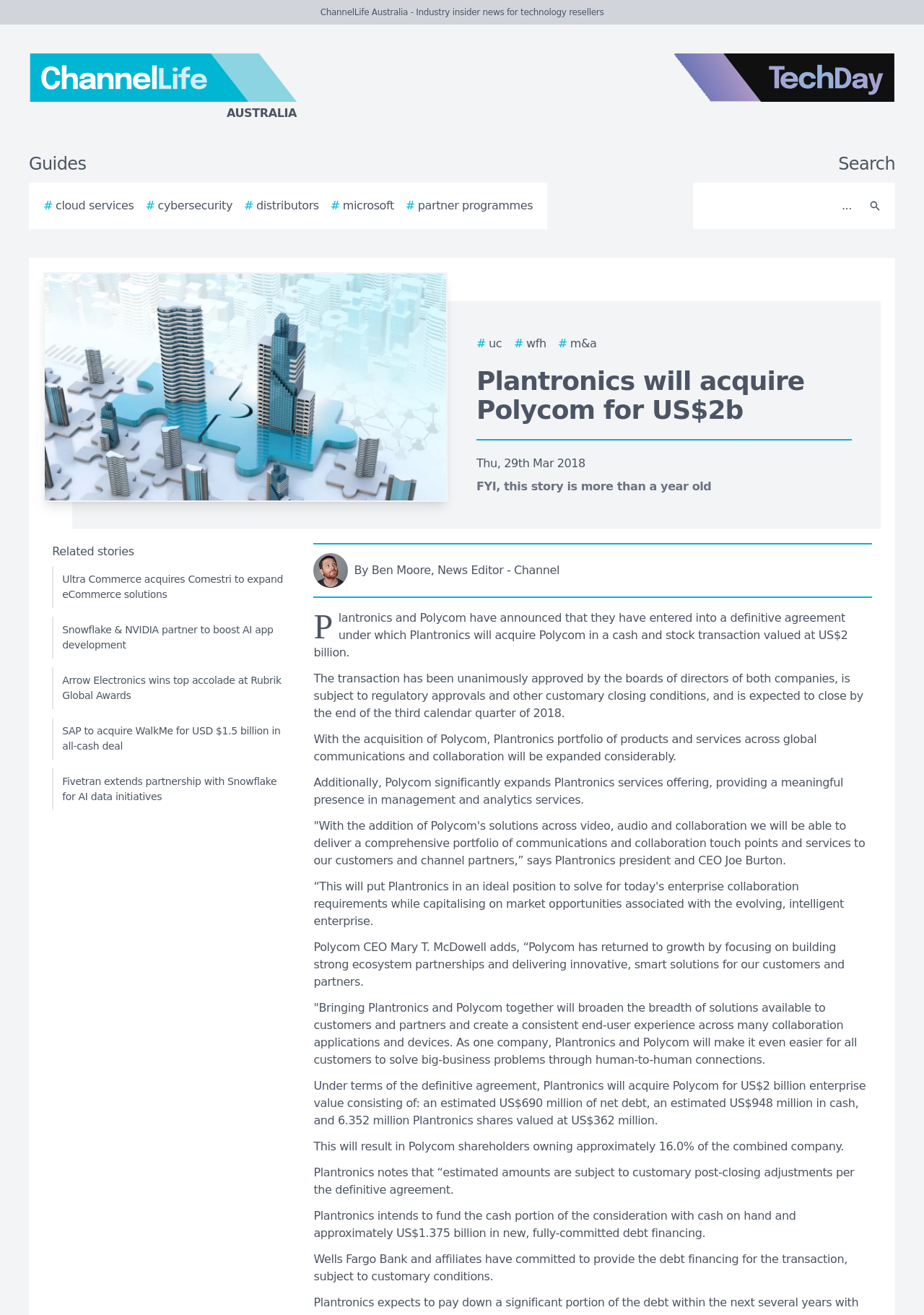Locate the bounding box coordinates of the clickable element to fulfill the following instruction: "Search for something". Provide the coordinates as four float numbers between 0 and 1 in the format [left, top, right, bottom].

[0.756, 0.143, 0.931, 0.17]